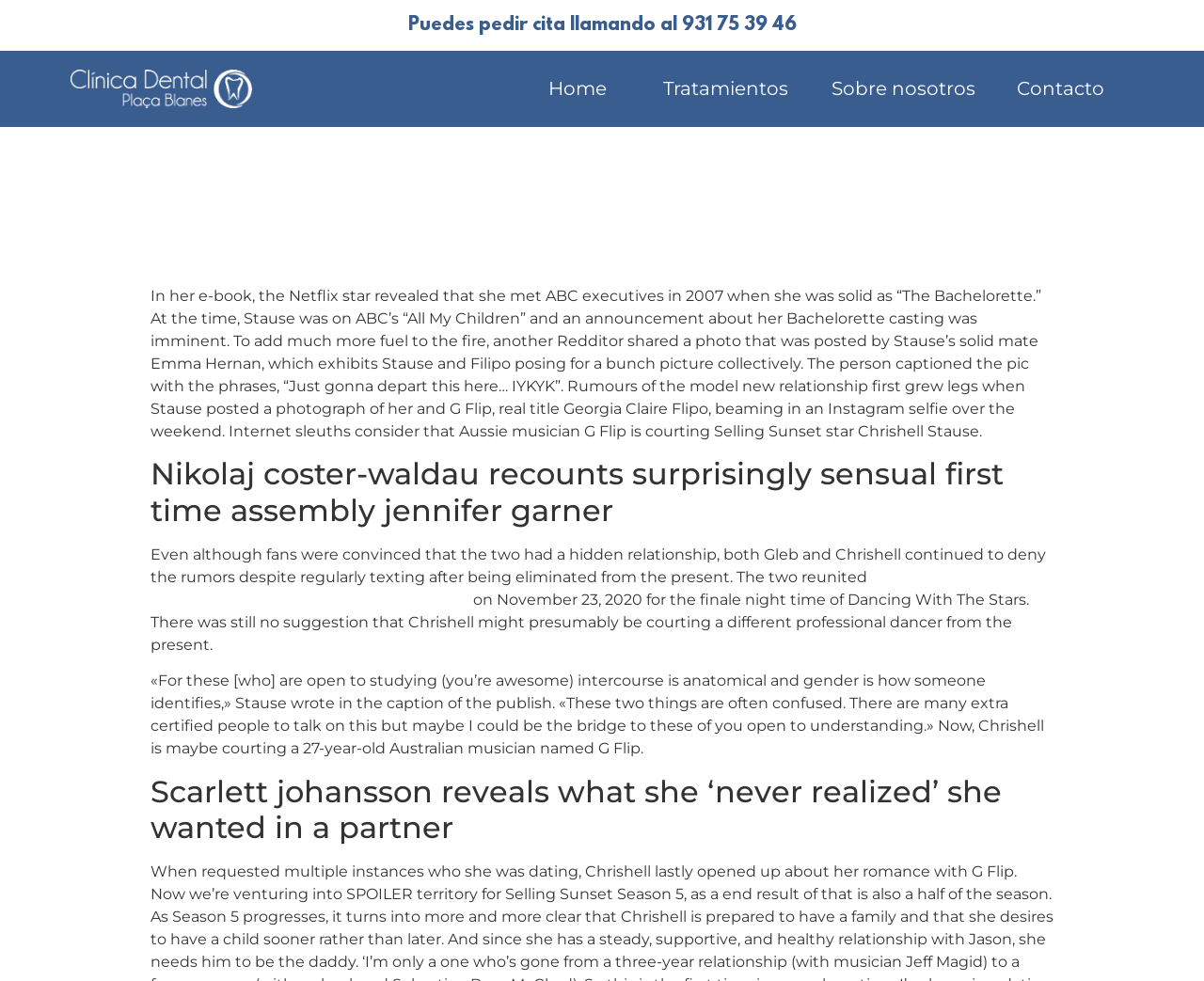Given the description of the UI element: "Sobre nosotros", predict the bounding box coordinates in the form of [left, top, right, bottom], with each value being a float between 0 and 1.

[0.69, 0.079, 0.81, 0.102]